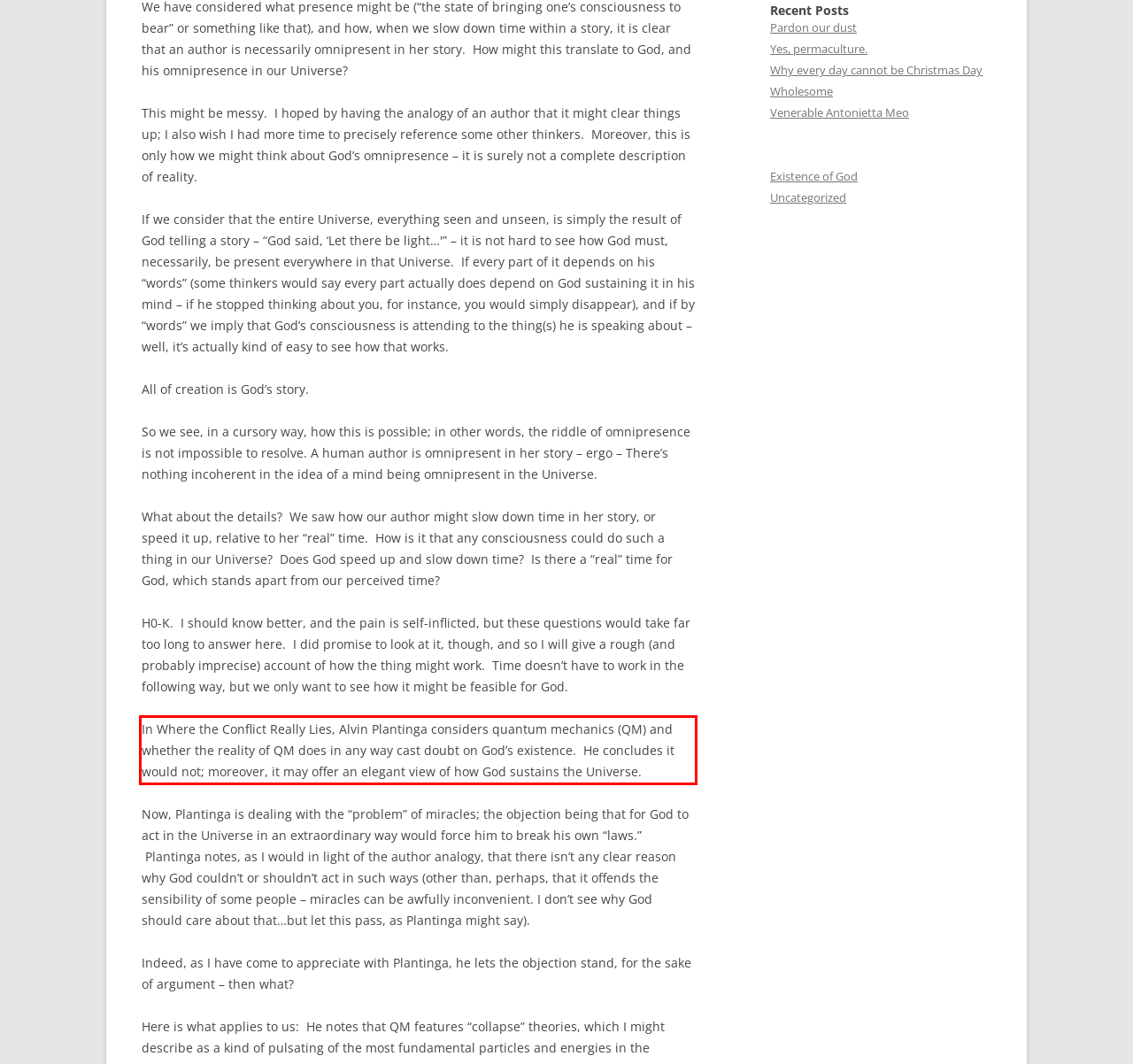Please extract the text content from the UI element enclosed by the red rectangle in the screenshot.

In Where the Conflict Really Lies, Alvin Plantinga considers quantum mechanics (QM) and whether the reality of QM does in any way cast doubt on God’s existence. He concludes it would not; moreover, it may offer an elegant view of how God sustains the Universe.